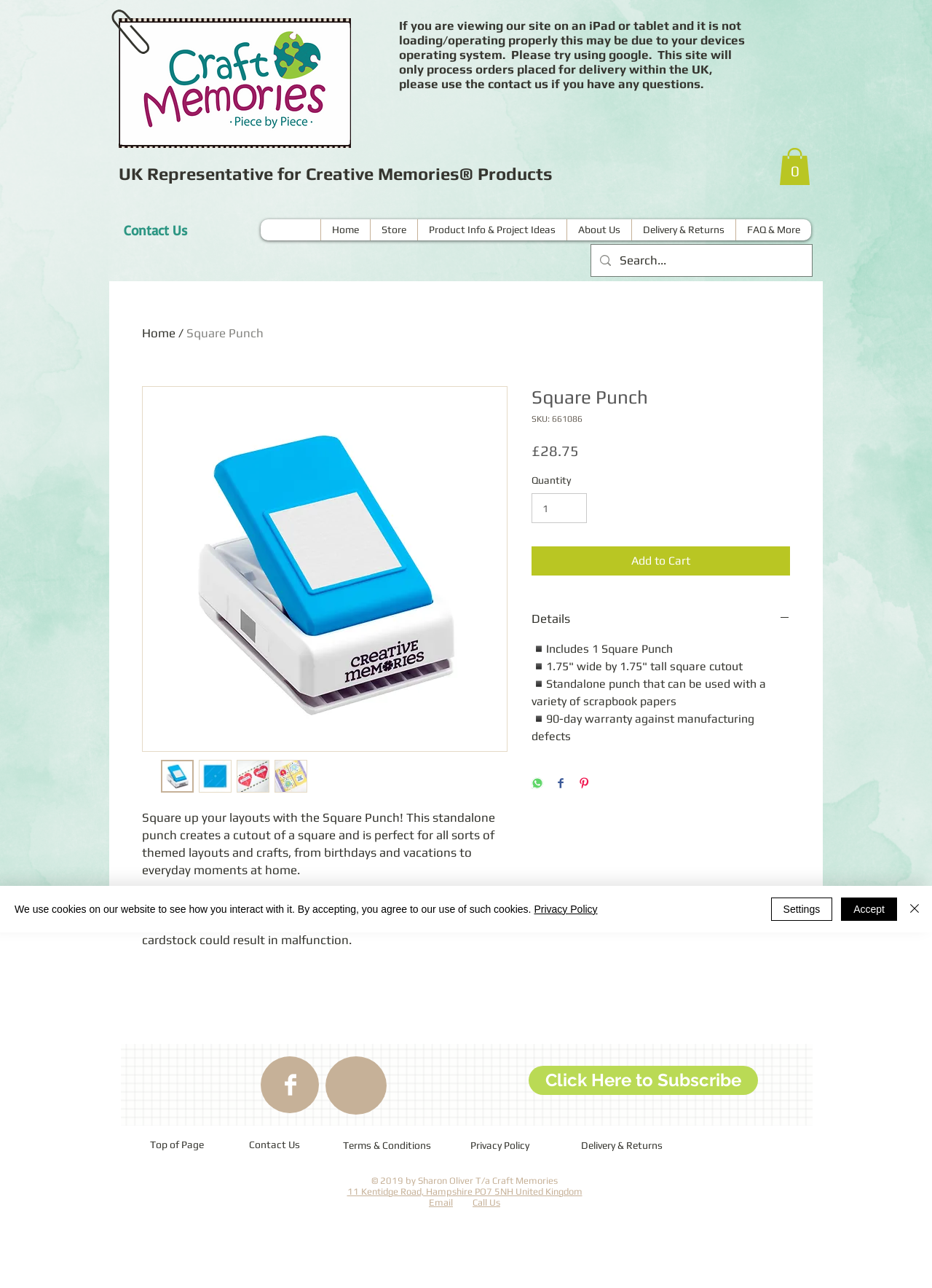Please specify the bounding box coordinates of the clickable region to carry out the following instruction: "Search for products". The coordinates should be four float numbers between 0 and 1, in the format [left, top, right, bottom].

[0.634, 0.19, 0.871, 0.214]